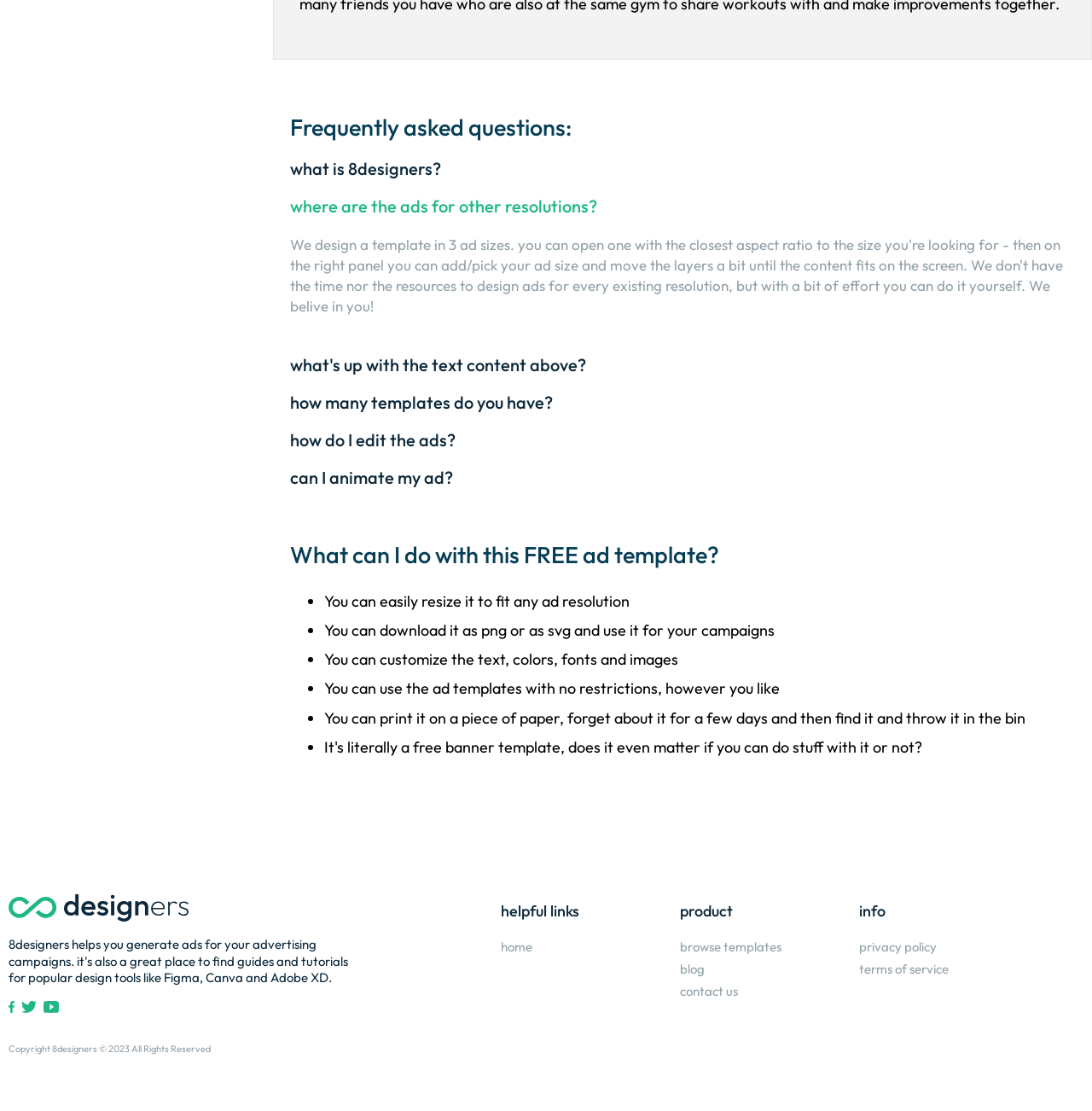Based on the image, please respond to the question with as much detail as possible:
What can be done with the ad templates?

The webpage lists several things that can be done with the ad templates, including resizing it to fit any ad resolution, downloading it as png or svg, customizing the text, colors, fonts, and images, and using it with no restrictions.